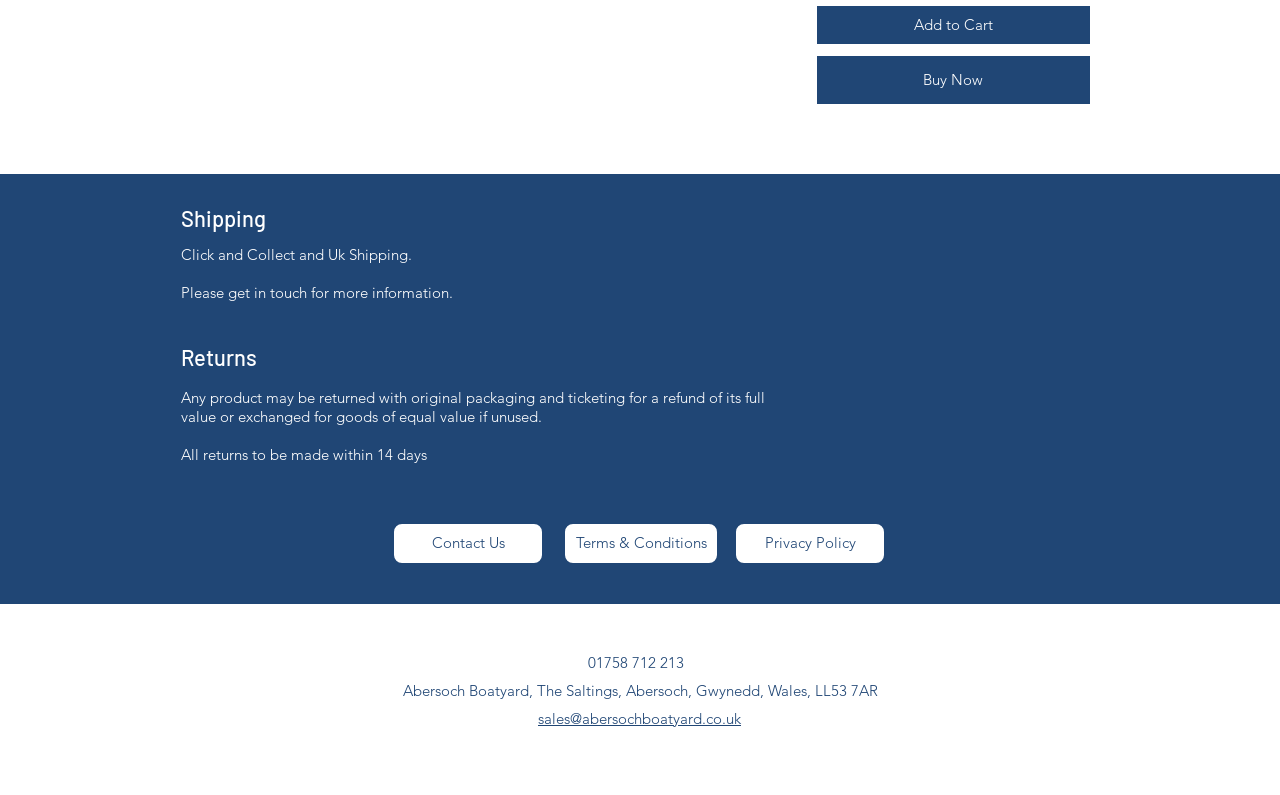Please predict the bounding box coordinates of the element's region where a click is necessary to complete the following instruction: "Click Terms & Conditions". The coordinates should be represented by four float numbers between 0 and 1, i.e., [left, top, right, bottom].

[0.44, 0.657, 0.562, 0.711]